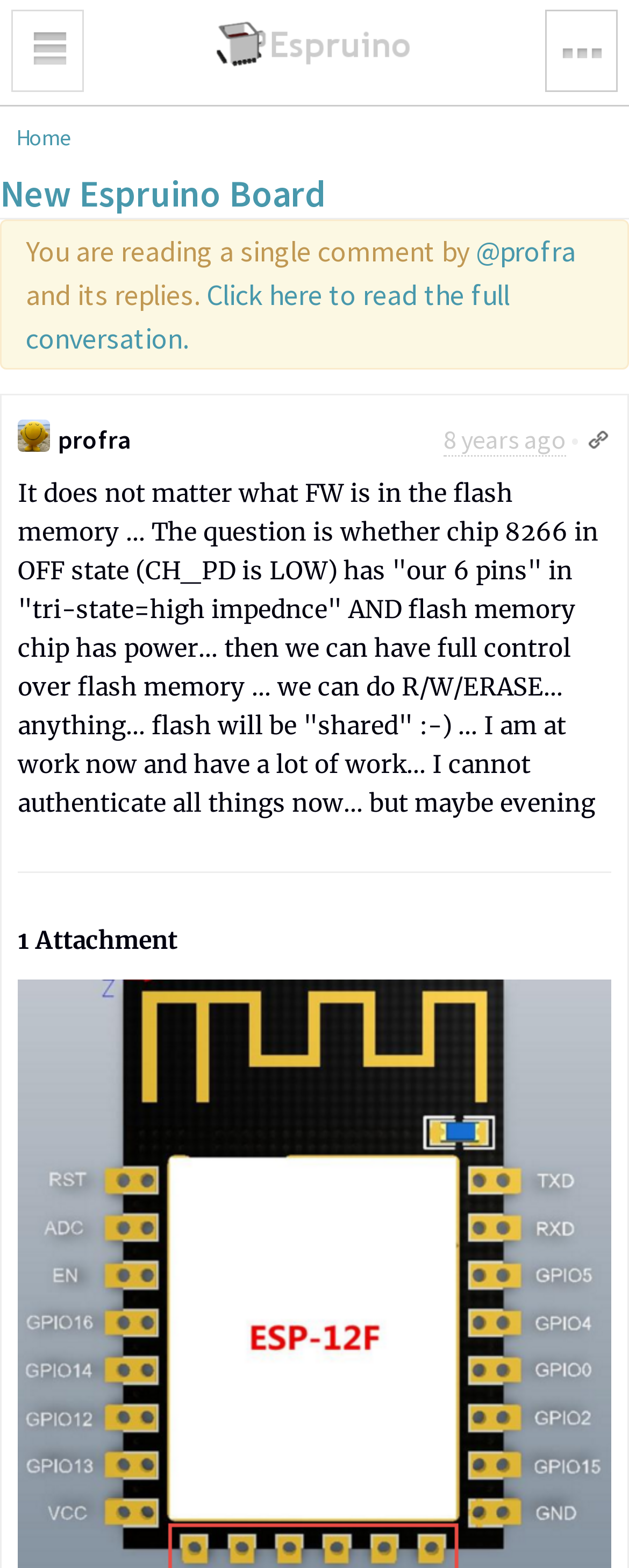Find the bounding box coordinates of the element you need to click on to perform this action: 'Read the full conversation'. The coordinates should be represented by four float values between 0 and 1, in the format [left, top, right, bottom].

[0.041, 0.176, 0.81, 0.227]